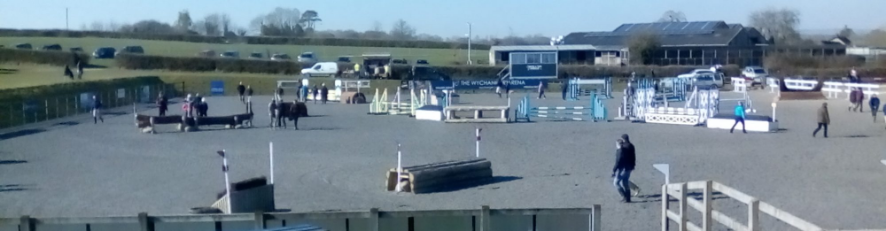Provide a brief response using a word or short phrase to this question:
What type of activities are the riders engaged in?

Practicing jumps and guiding horses over obstacles